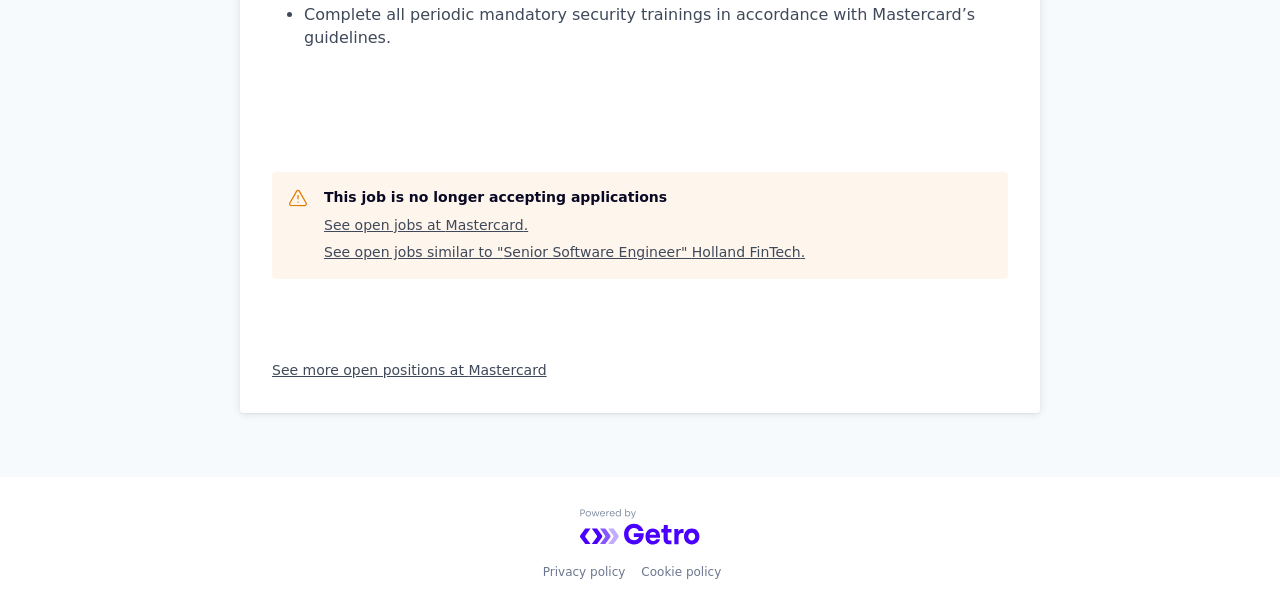What is the purpose of the link 'See open jobs at Mastercard'?
With the help of the image, please provide a detailed response to the question.

The purpose of the link 'See open jobs at Mastercard' is to allow users to view open job positions at Mastercard, which can be inferred from the text of the link itself.